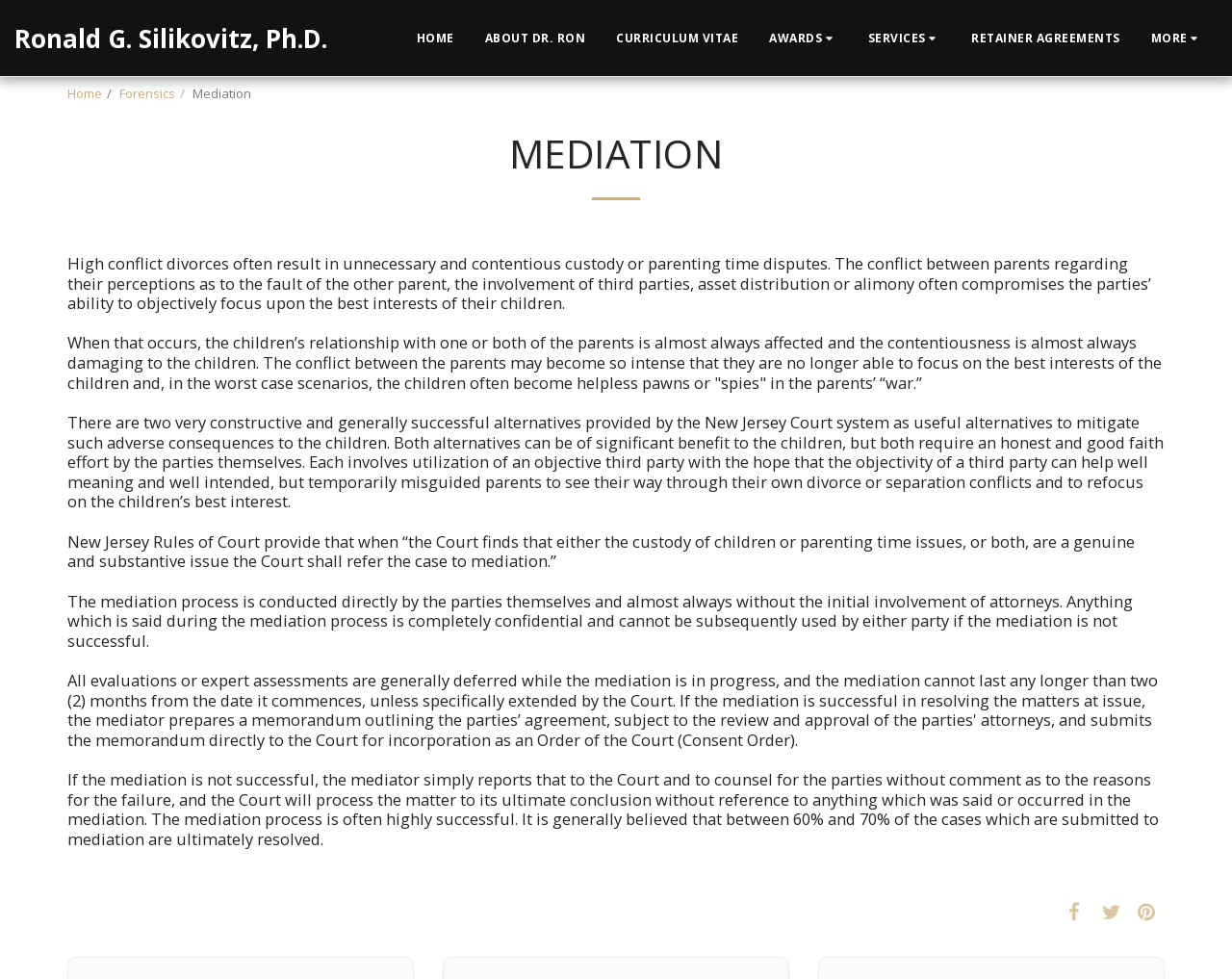How many links are there in the top navigation menu?
Based on the image, answer the question with a single word or brief phrase.

6